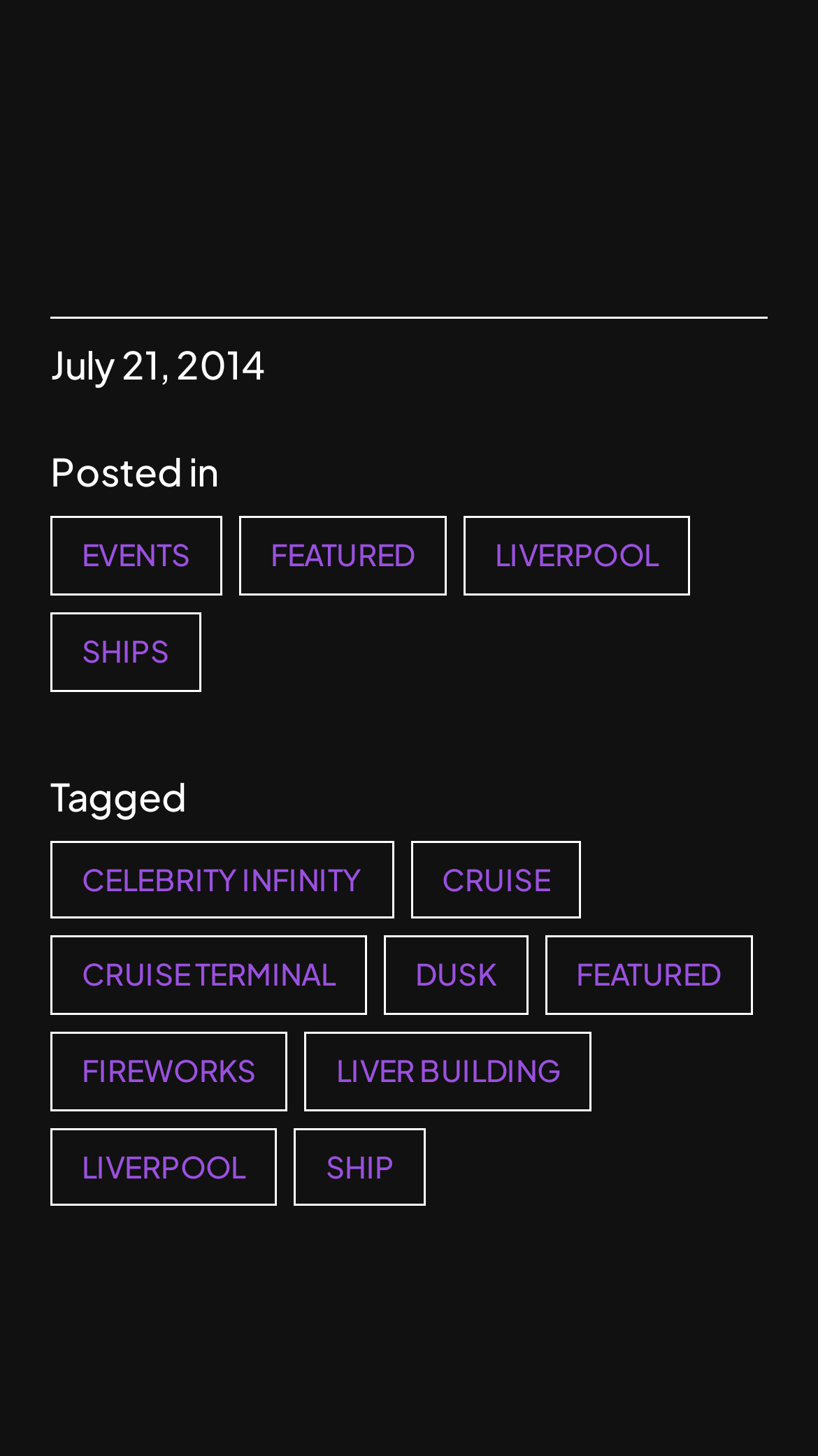Please indicate the bounding box coordinates for the clickable area to complete the following task: "Read about a complimentary consultation on cloud architecture". The coordinates should be specified as four float numbers between 0 and 1, i.e., [left, top, right, bottom].

None